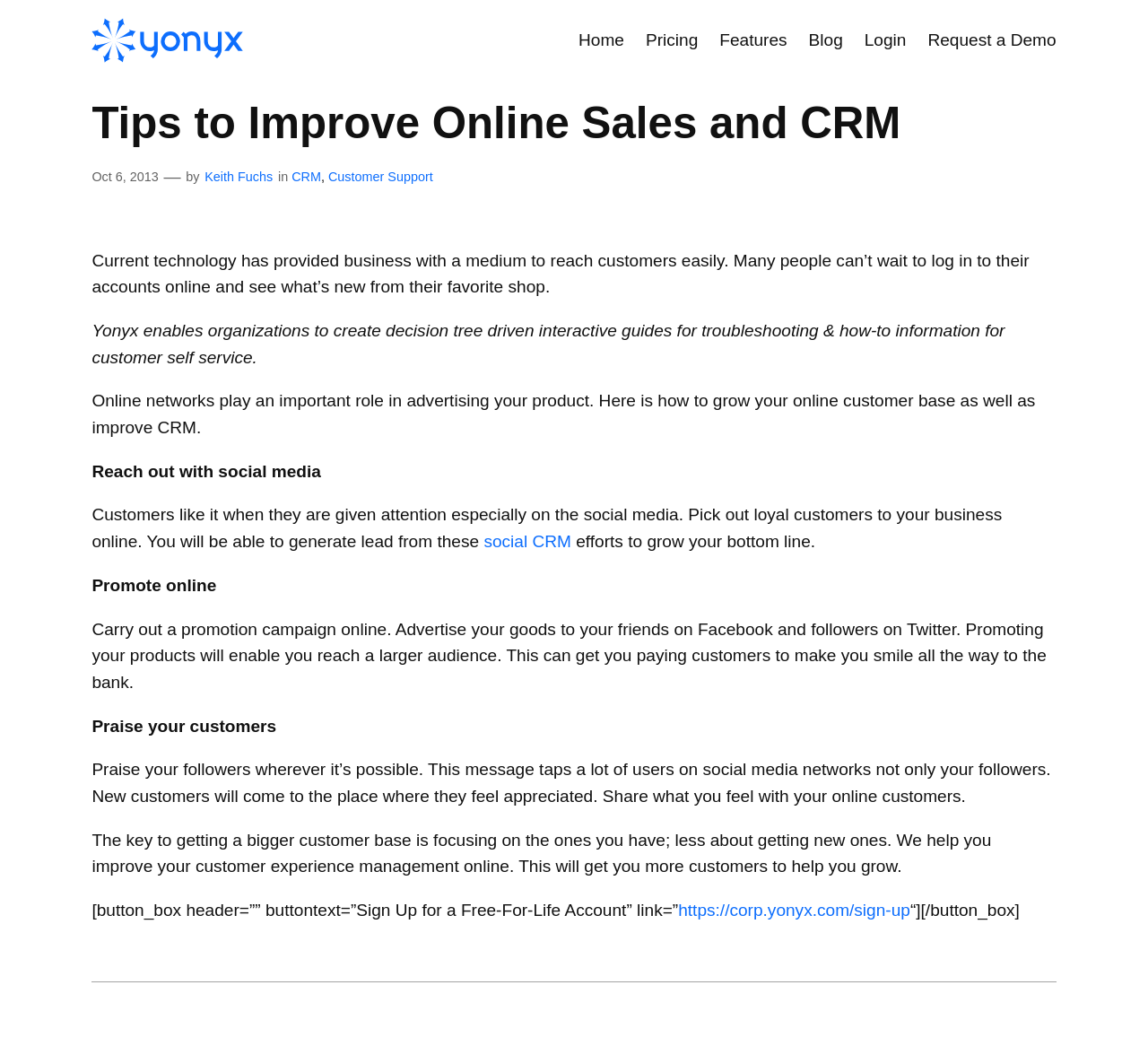How many navigation links are in the primary menu?
Refer to the image and provide a thorough answer to the question.

The primary menu has 6 navigation links, which are 'Home', 'Pricing', 'Features', 'Blog', 'Login', and 'Request a Demo', as identified by the link elements with bounding box coordinates [0.504, 0.026, 0.544, 0.051], [0.562, 0.026, 0.608, 0.051], [0.627, 0.026, 0.686, 0.051], [0.704, 0.026, 0.734, 0.051], [0.753, 0.026, 0.789, 0.051], and [0.808, 0.026, 0.92, 0.051] respectively.